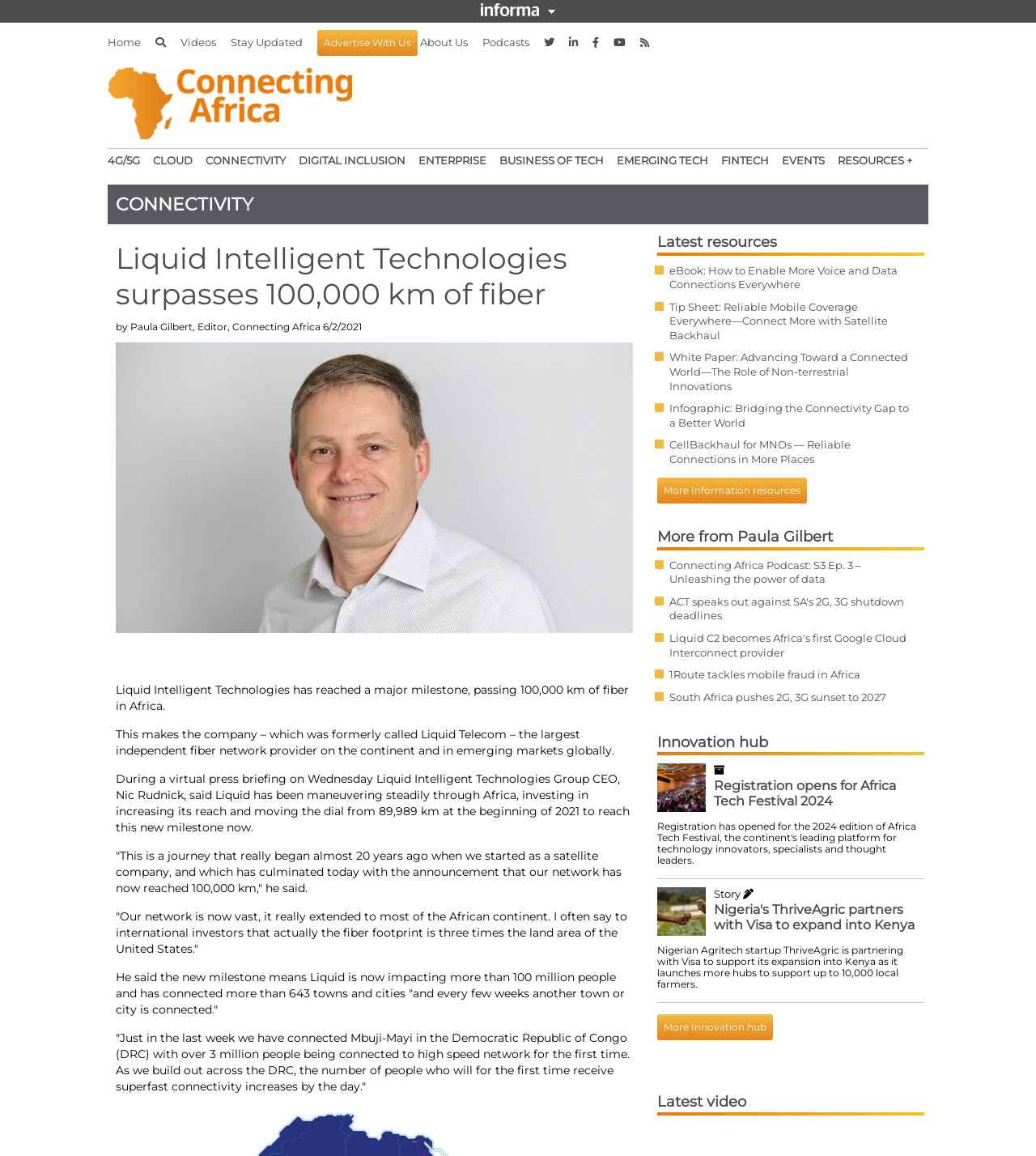What is the company mentioned in the article?
Provide a detailed answer to the question using information from the image.

The company mentioned in the article is Liquid Intelligent Technologies, which is stated in the heading 'Liquid Intelligent Technologies surpasses 100,000 km of fiber' and also mentioned in the article content.